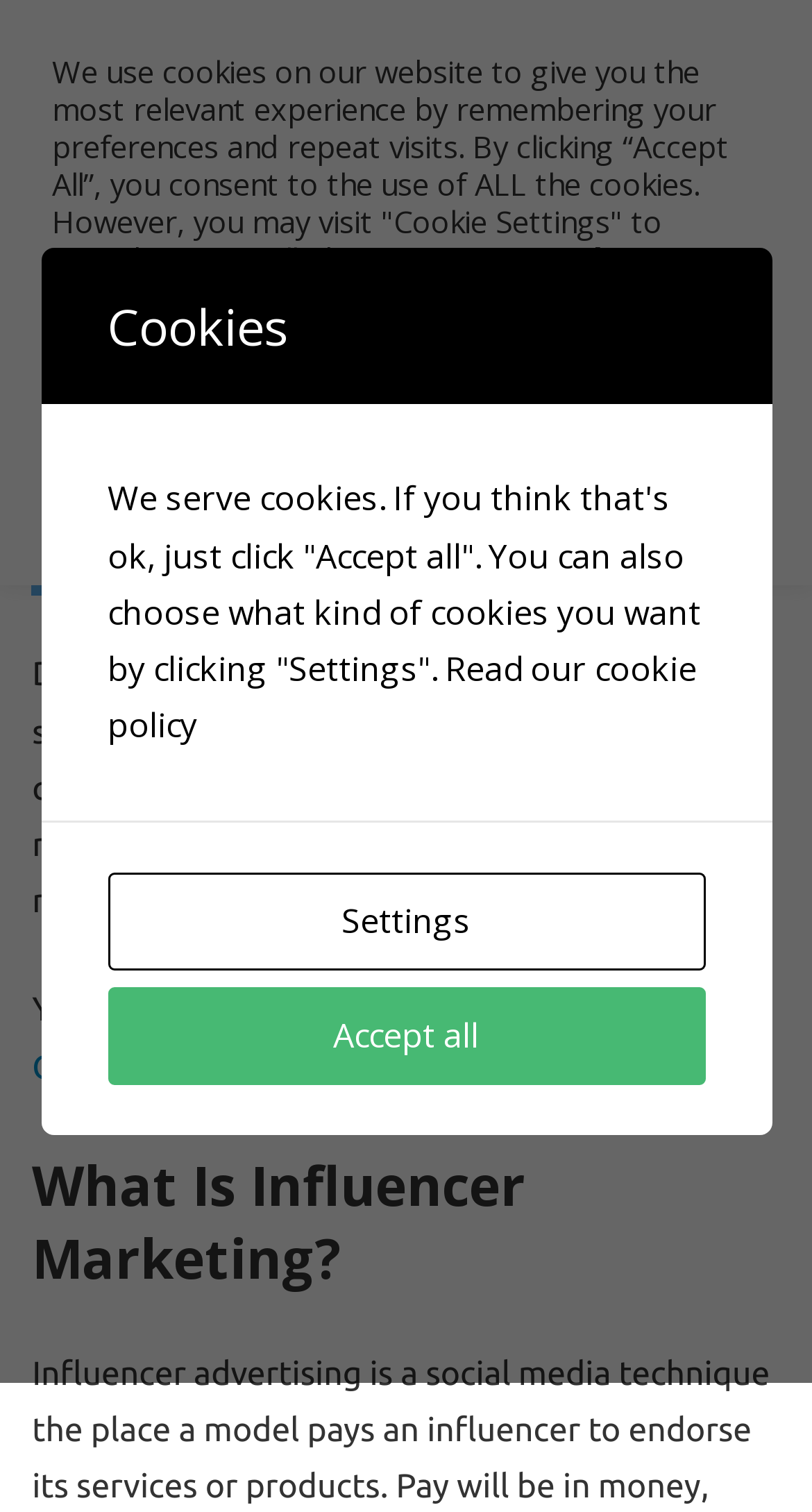Who is the author of the article?
Refer to the image and answer the question using a single word or phrase.

Damian